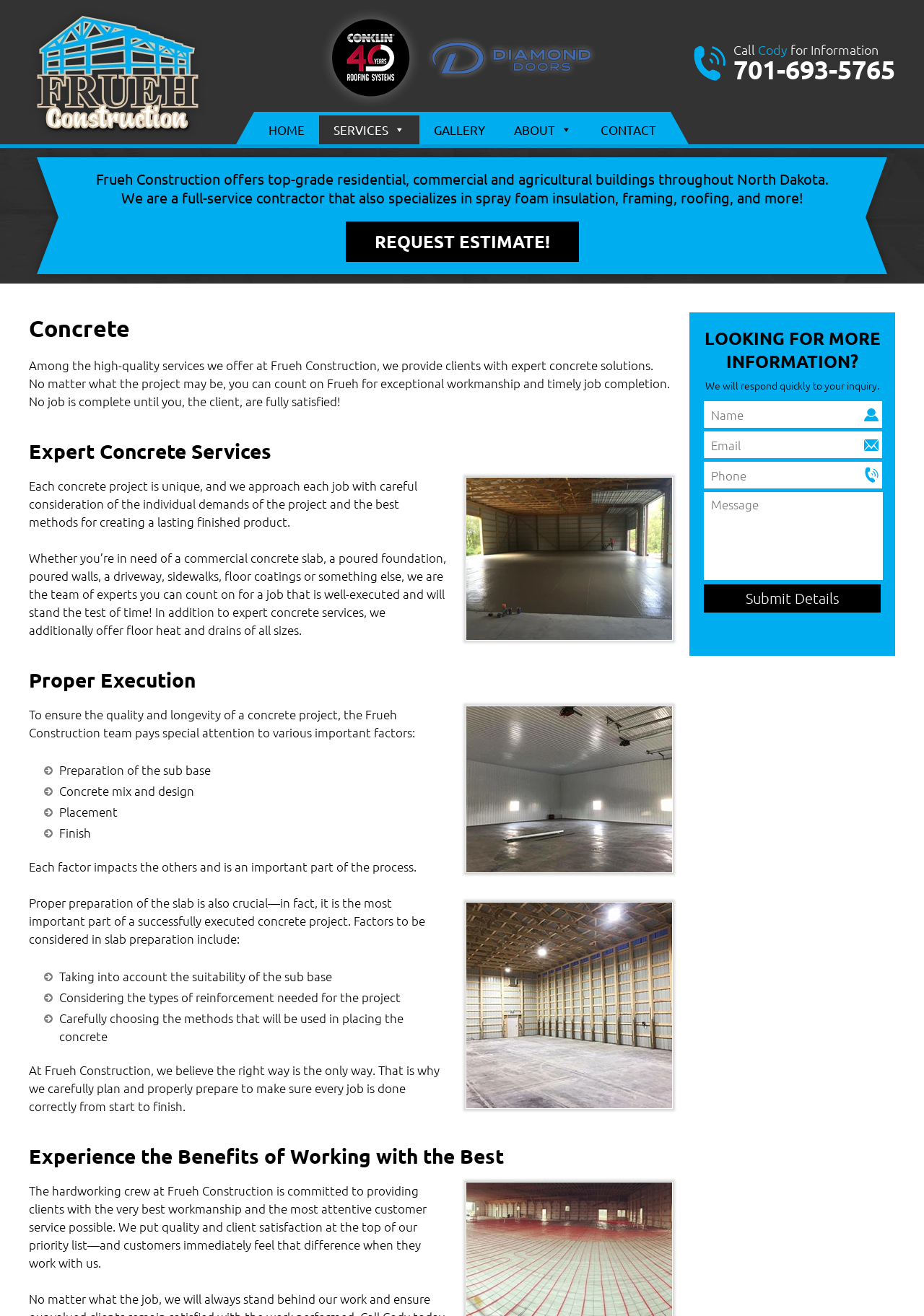Locate the bounding box coordinates of the element's region that should be clicked to carry out the following instruction: "Call the phone number". The coordinates need to be four float numbers between 0 and 1, i.e., [left, top, right, bottom].

[0.794, 0.041, 0.969, 0.065]